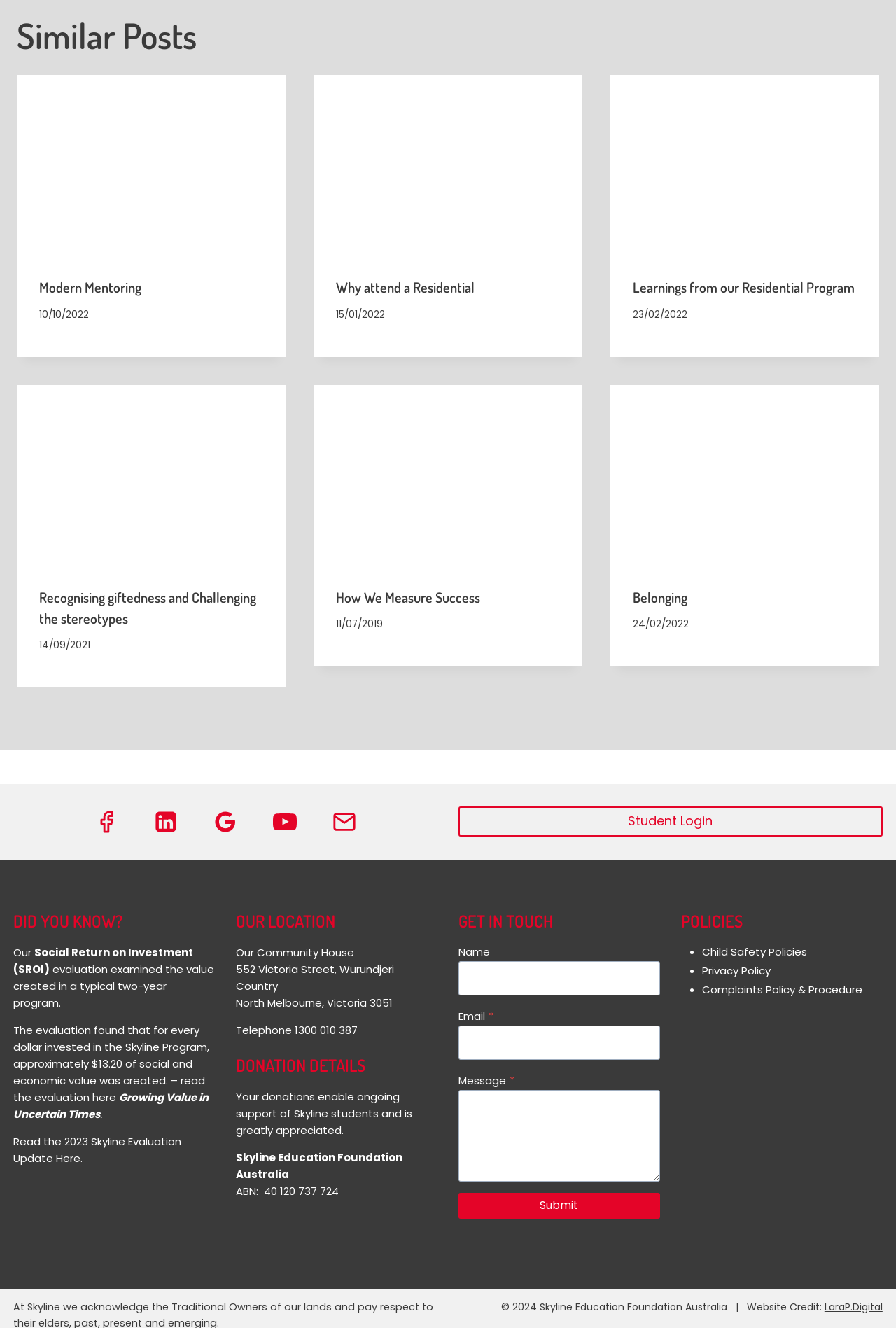Calculate the bounding box coordinates of the UI element given the description: "Social Return on Investment (SROI)".

[0.015, 0.711, 0.216, 0.735]